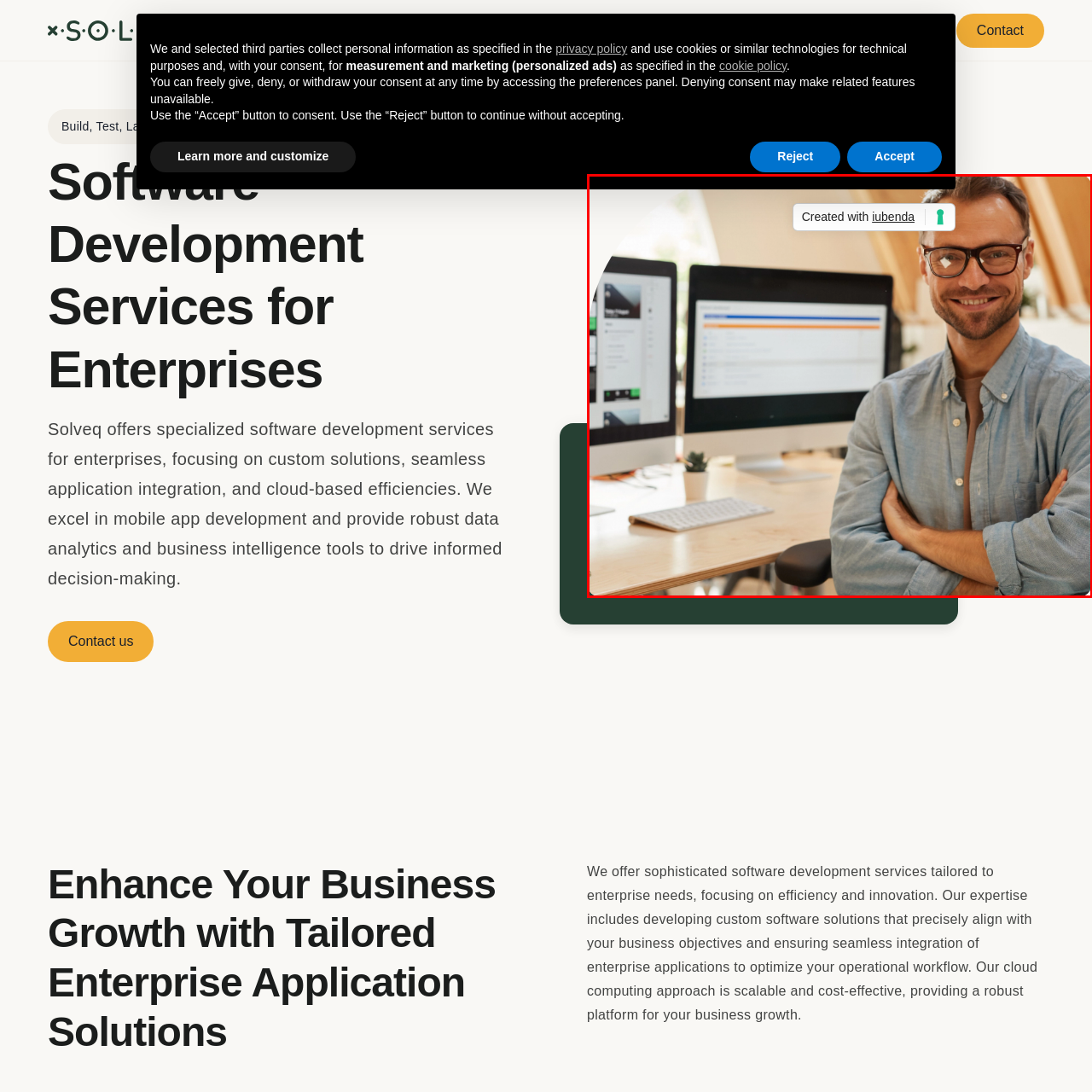What is on the desk?
Analyze the image enclosed by the red bounding box and reply with a one-word or phrase answer.

a wooden desk